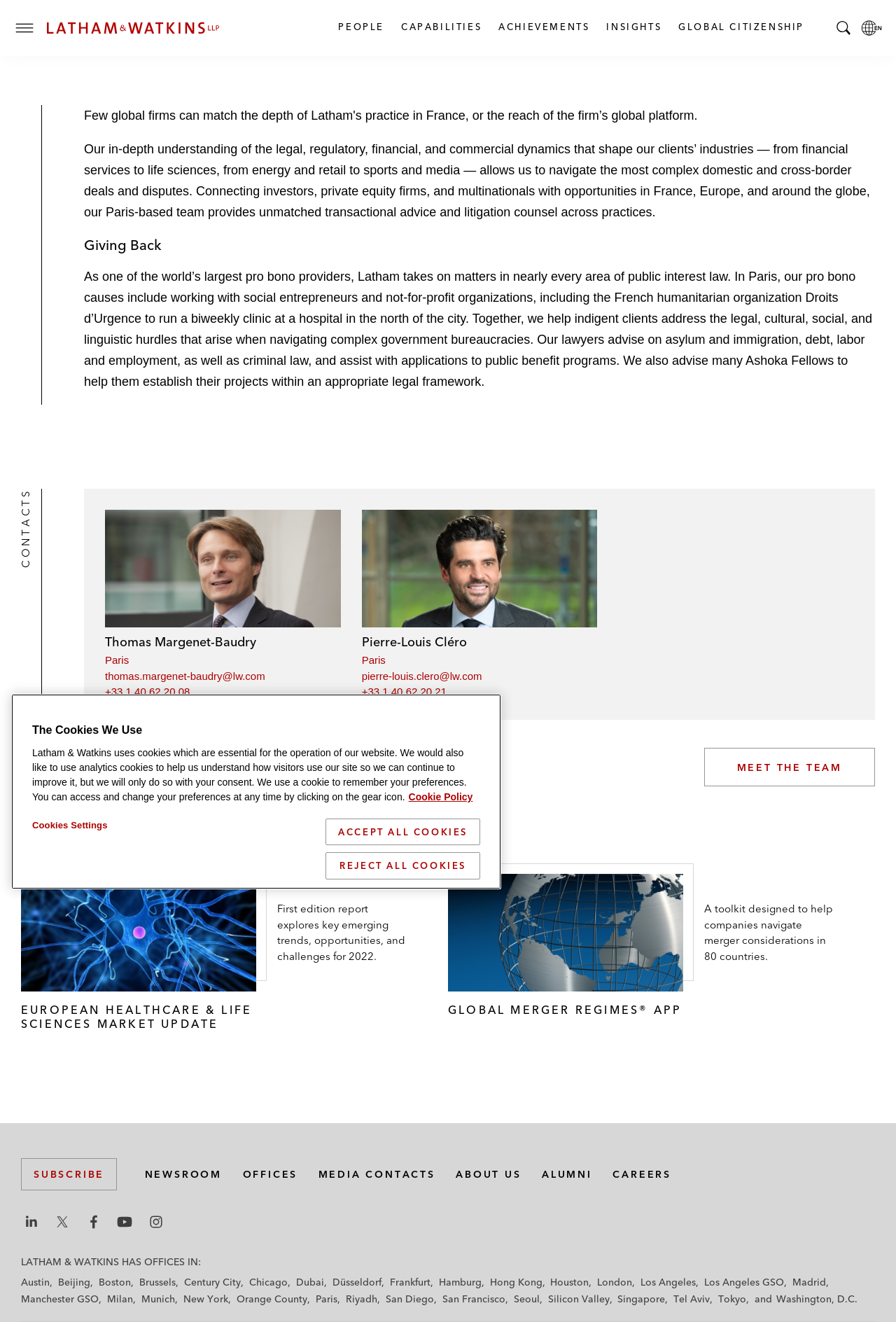Find the bounding box coordinates of the element to click in order to complete the given instruction: "Toggle the menu."

[0.012, 0.011, 0.043, 0.032]